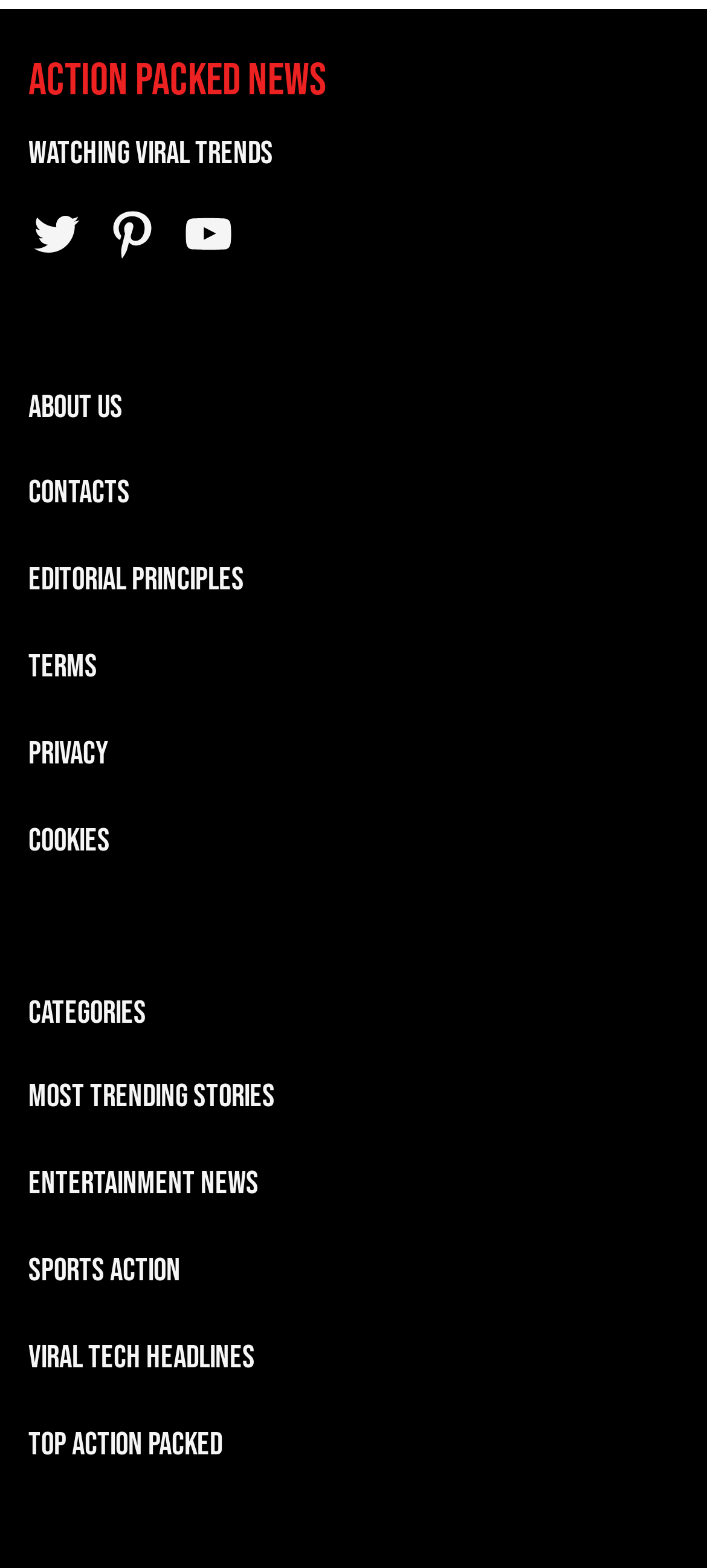Kindly determine the bounding box coordinates for the area that needs to be clicked to execute this instruction: "Learn about the website on About us page".

[0.04, 0.244, 0.96, 0.275]